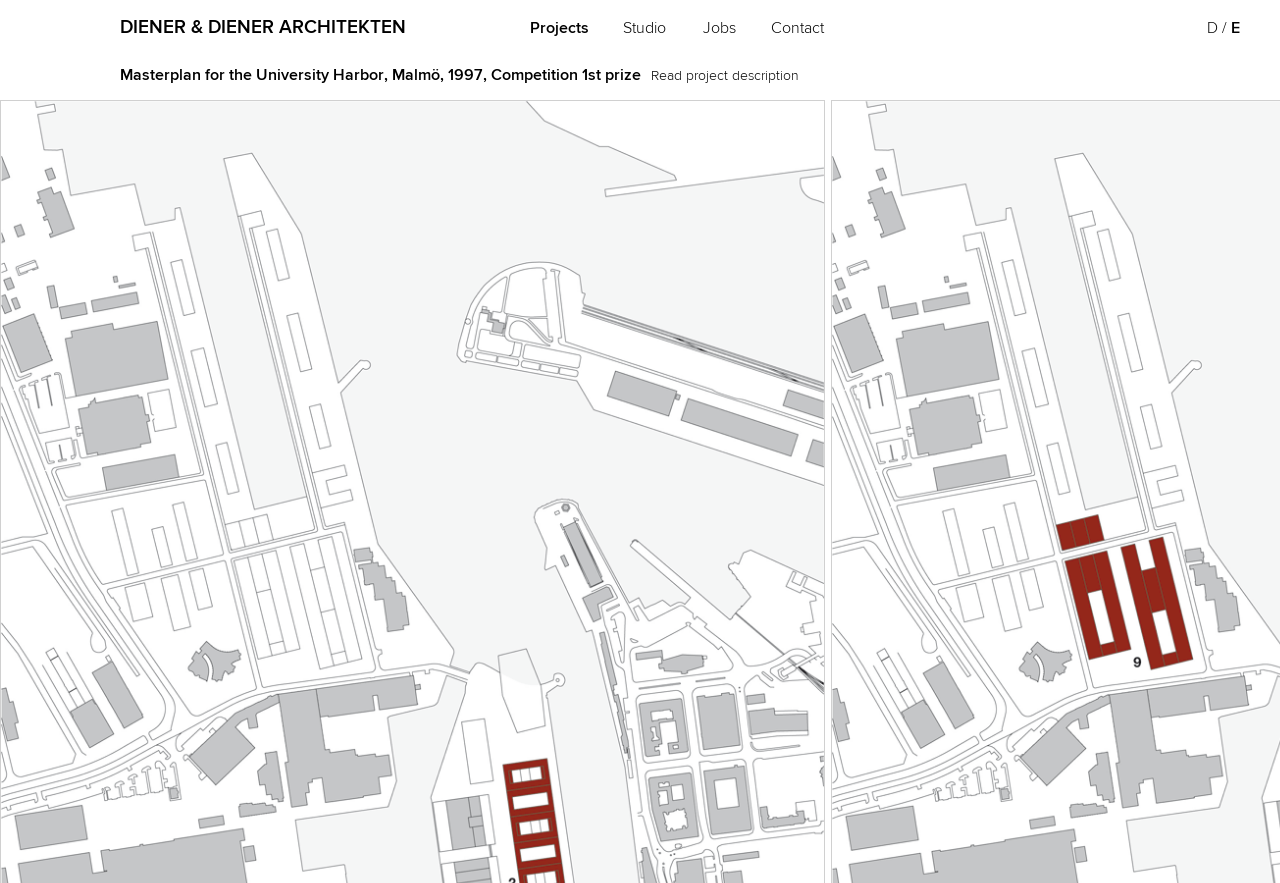Given the following UI element description: "Read project description", find the bounding box coordinates in the webpage screenshot.

[0.509, 0.075, 0.624, 0.095]